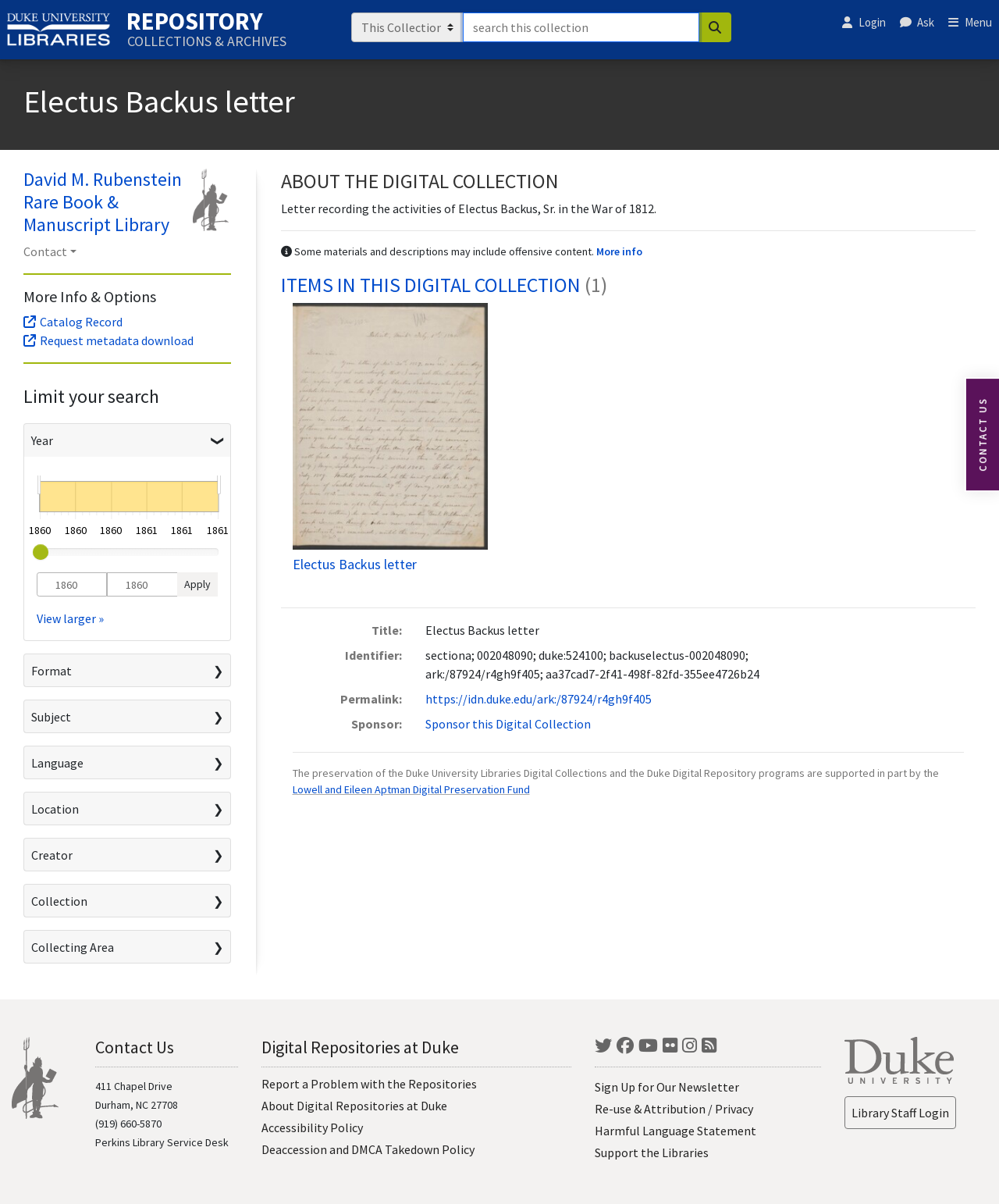What is the sponsor of this digital collection?
Based on the image, answer the question in a detailed manner.

I found the sponsor of this digital collection by looking at the description list detail element with the text 'Sponsor this Digital Collection' which is located in the main content section of the webpage.